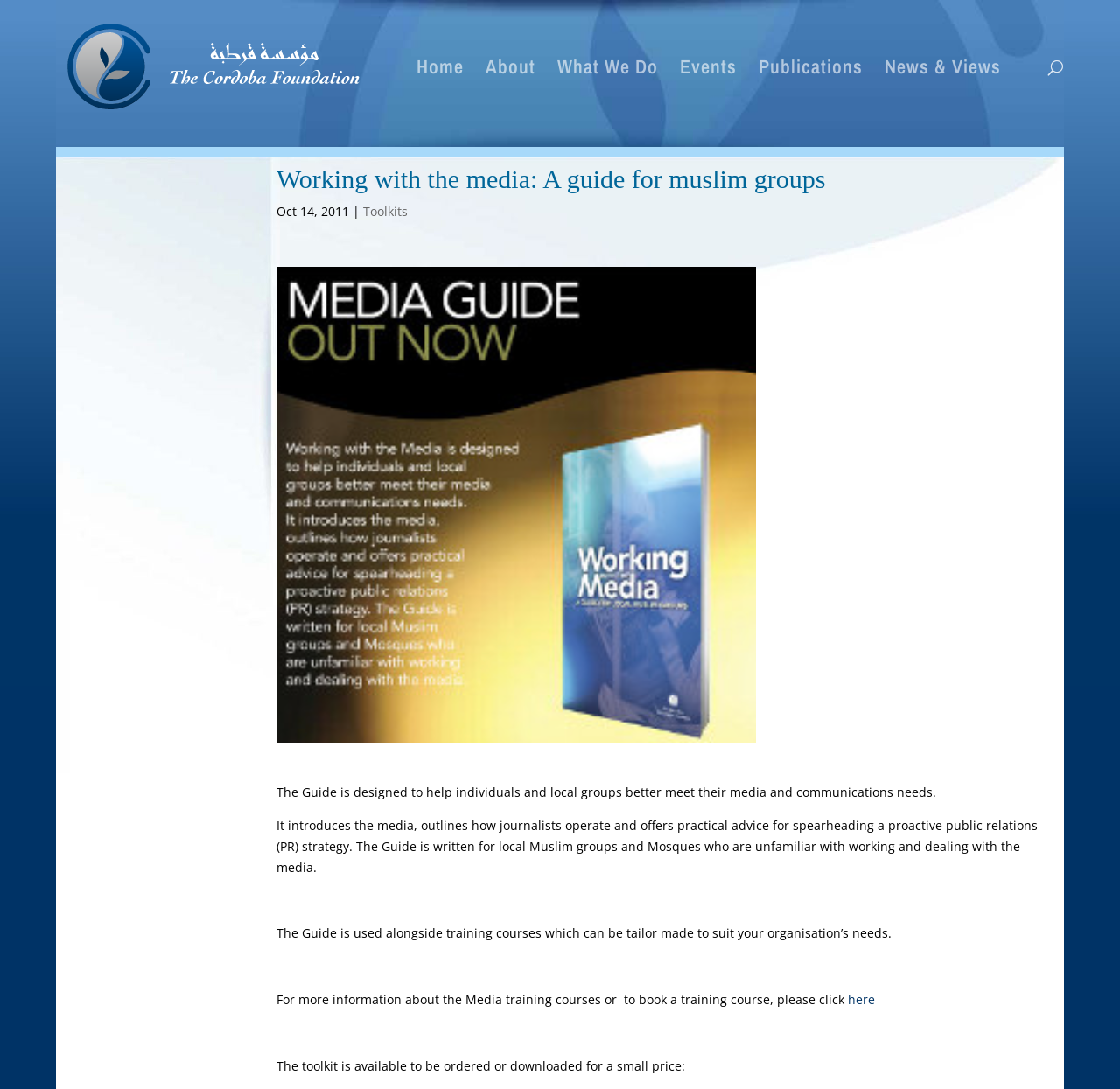Find the coordinates for the bounding box of the element with this description: "News & Views".

[0.79, 0.055, 0.894, 0.106]